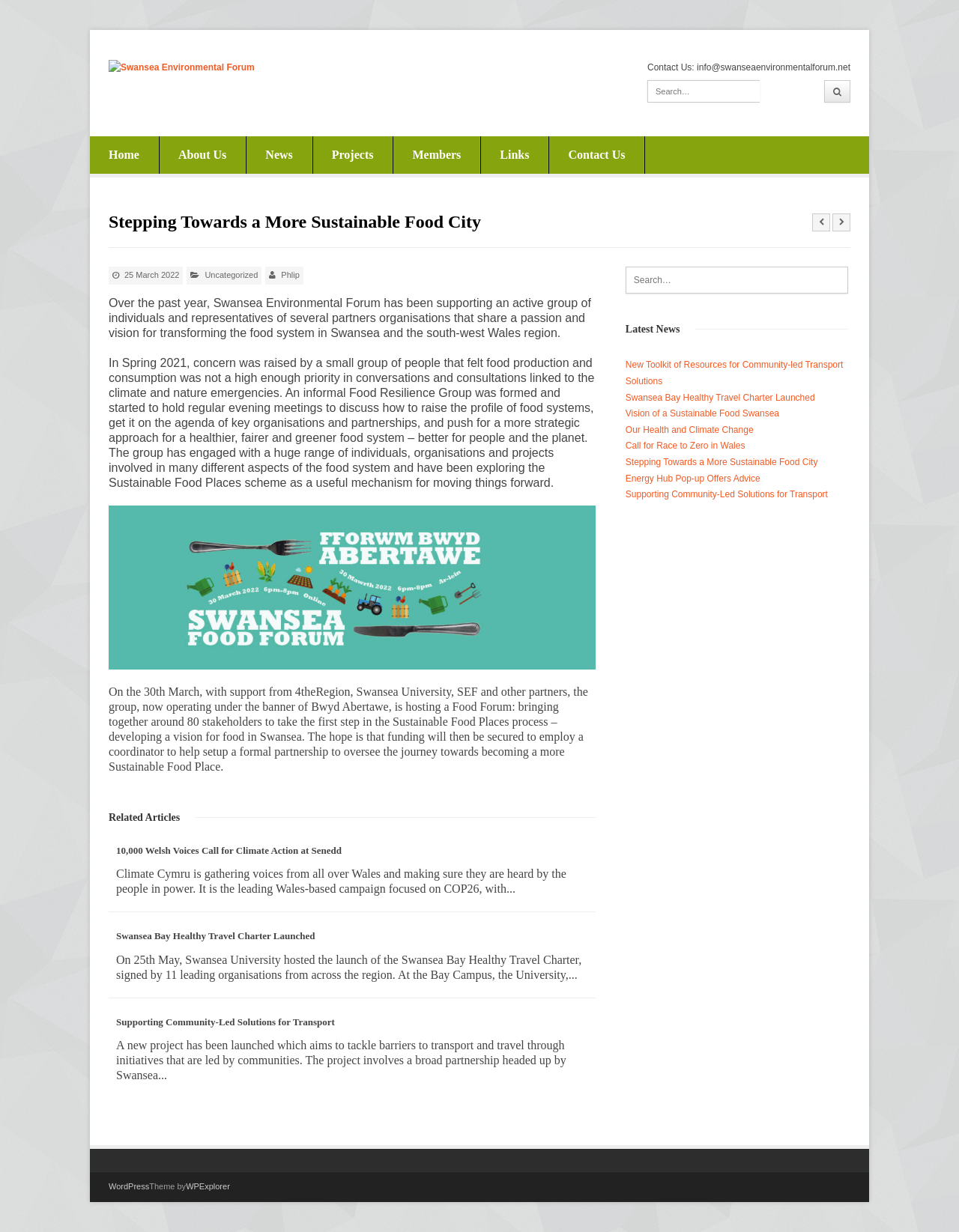What is the theme of the webpage?
Provide a detailed answer to the question using information from the image.

The theme of the webpage can be found at the bottom of the webpage, which is 'WPExplorer', as indicated by the text 'Theme by WPExplorer'.